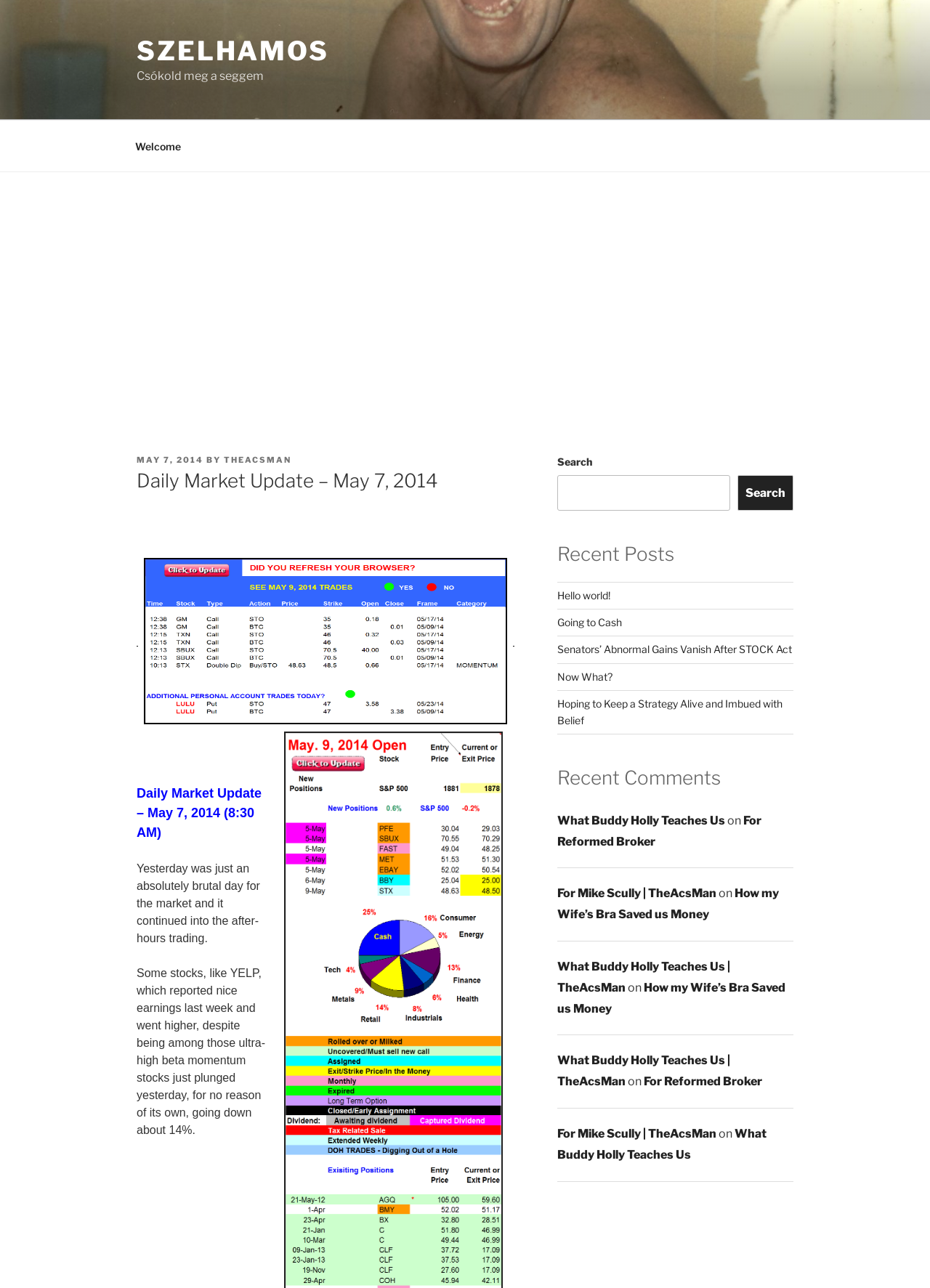Determine the bounding box coordinates of the clickable region to execute the instruction: "Click on the 'Hello world!' link". The coordinates should be four float numbers between 0 and 1, denoted as [left, top, right, bottom].

[0.599, 0.457, 0.656, 0.467]